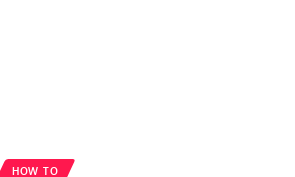Provide a one-word or one-phrase answer to the question:
What is the topic related to the surrounding context of the webpage?

PHP consulting